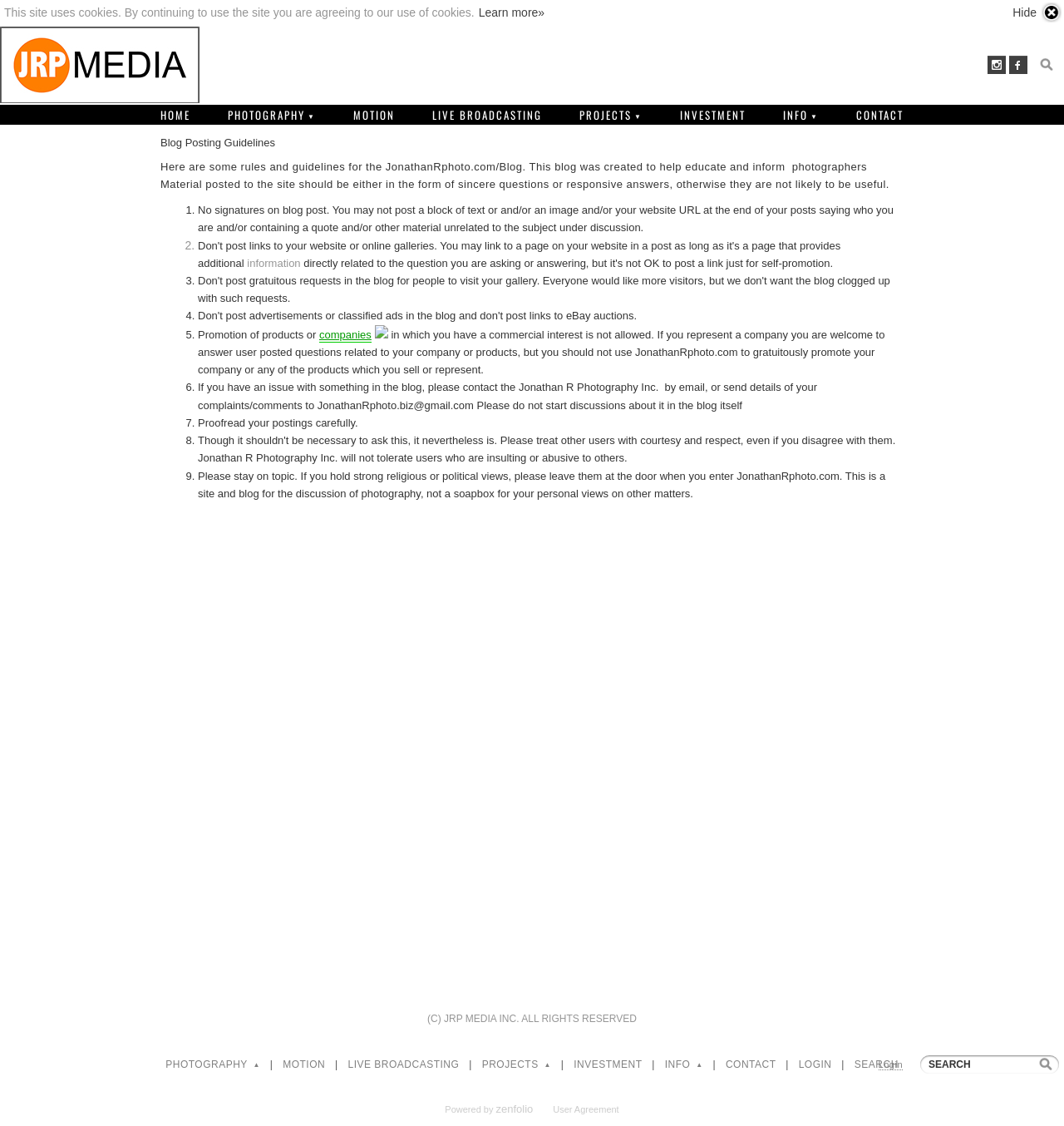Specify the bounding box coordinates of the element's region that should be clicked to achieve the following instruction: "check the contributor's notes". The bounding box coordinates consist of four float numbers between 0 and 1, in the format [left, top, right, bottom].

None